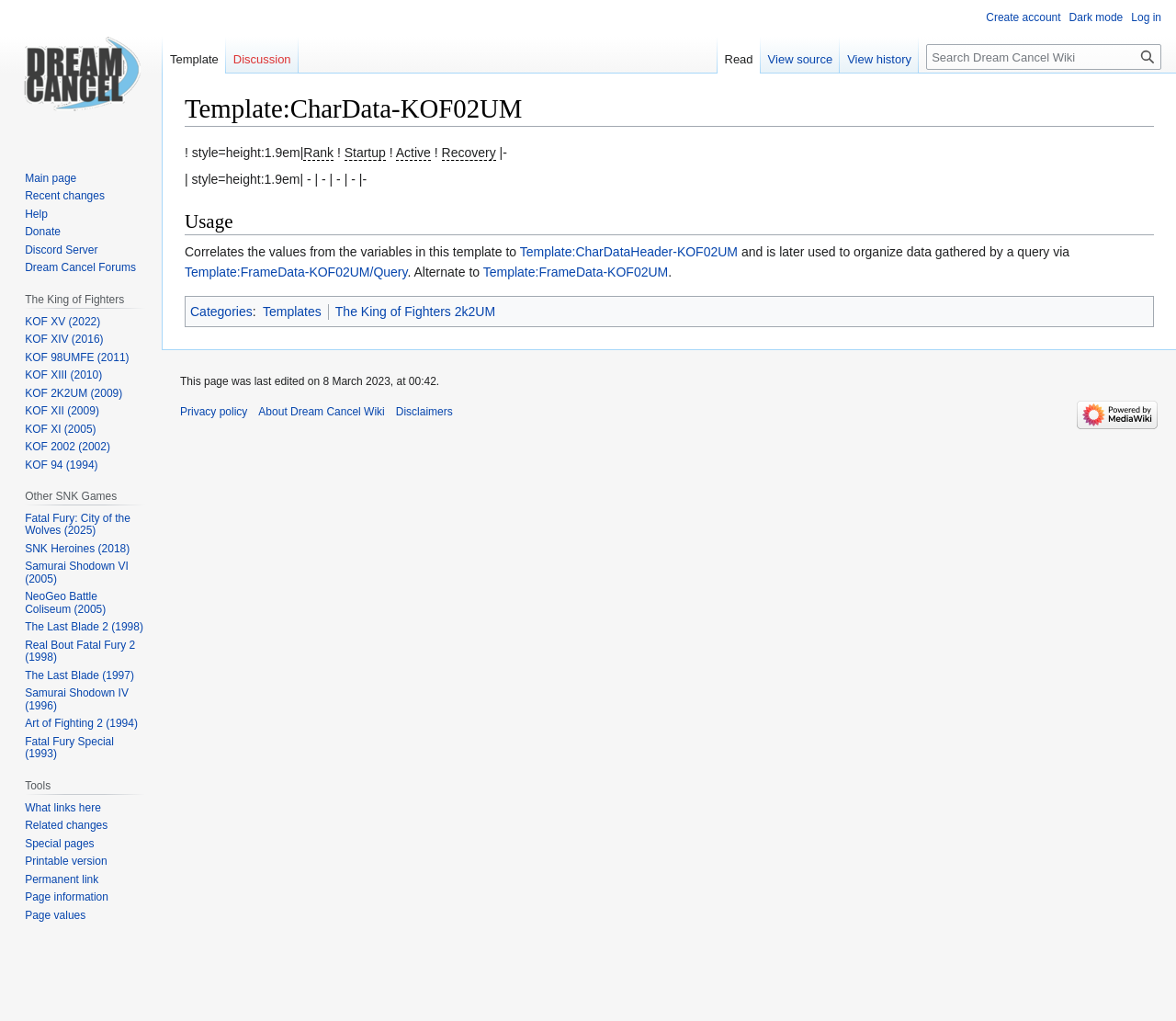Please specify the bounding box coordinates of the element that should be clicked to execute the given instruction: 'Log in'. Ensure the coordinates are four float numbers between 0 and 1, expressed as [left, top, right, bottom].

[0.962, 0.011, 0.988, 0.023]